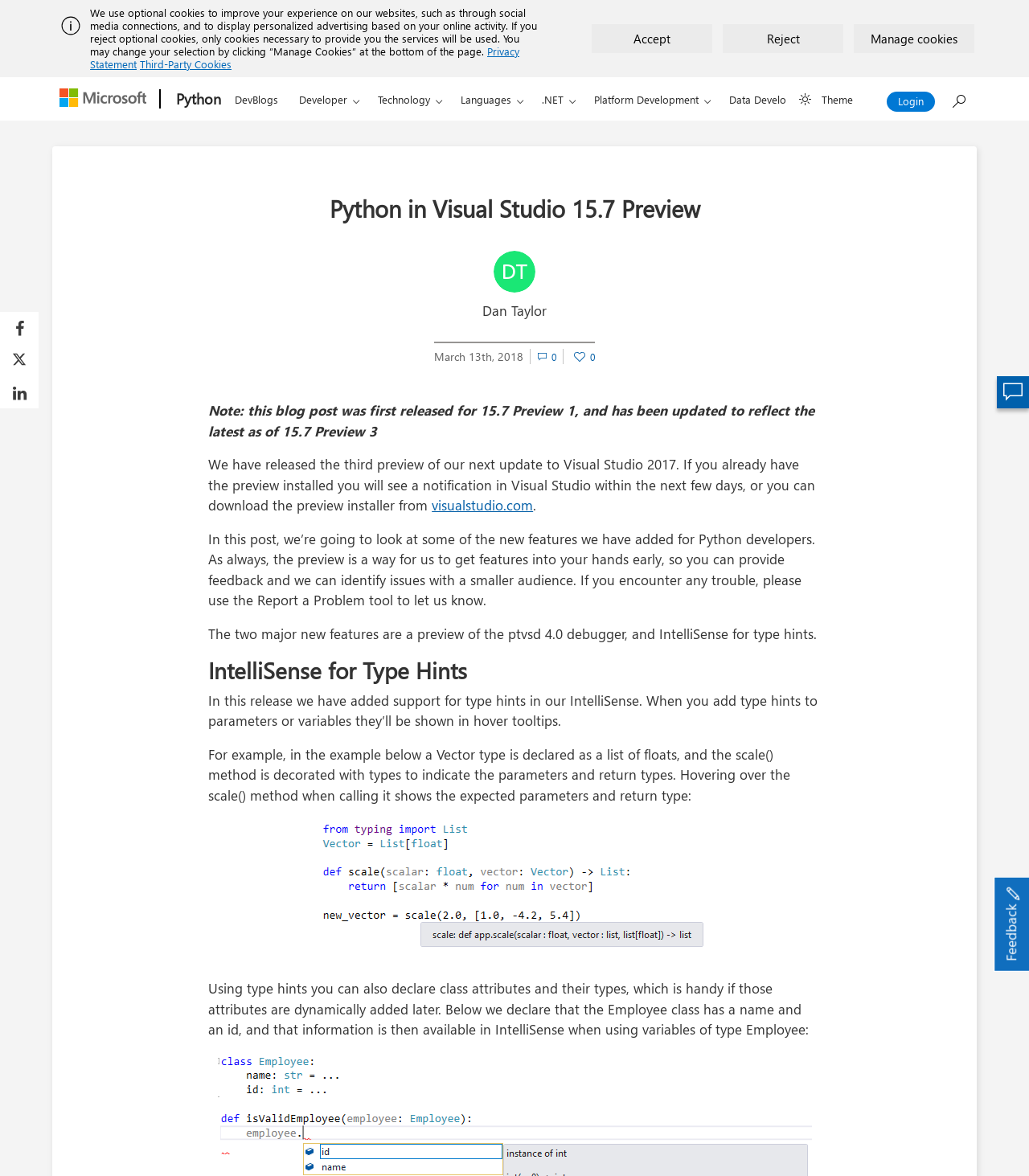Determine the bounding box coordinates for the clickable element required to fulfill the instruction: "Click the 'visualstudio.com' link". Provide the coordinates as four float numbers between 0 and 1, i.e., [left, top, right, bottom].

[0.42, 0.422, 0.518, 0.437]